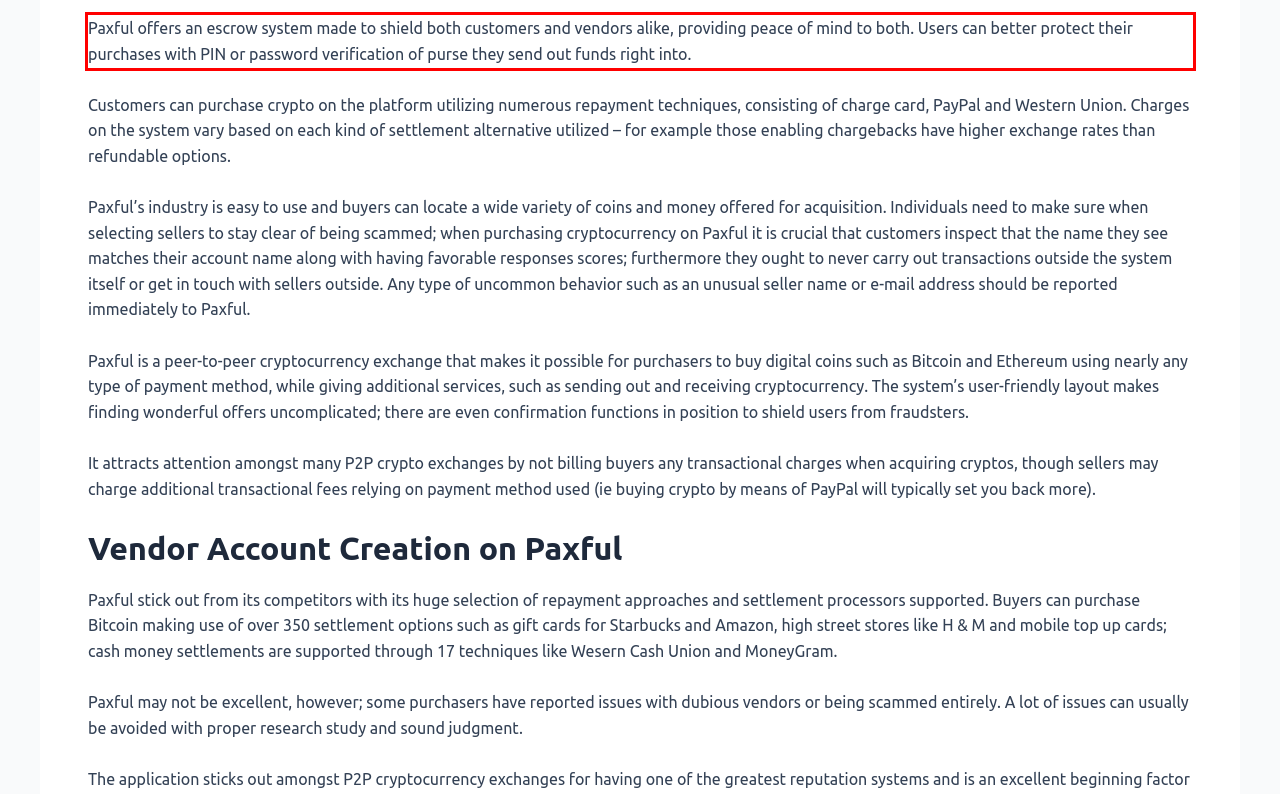Please extract the text content within the red bounding box on the webpage screenshot using OCR.

Paxful offers an escrow system made to shield both customers and vendors alike, providing peace of mind to both. Users can better protect their purchases with PIN or password verification of purse they send out funds right into.